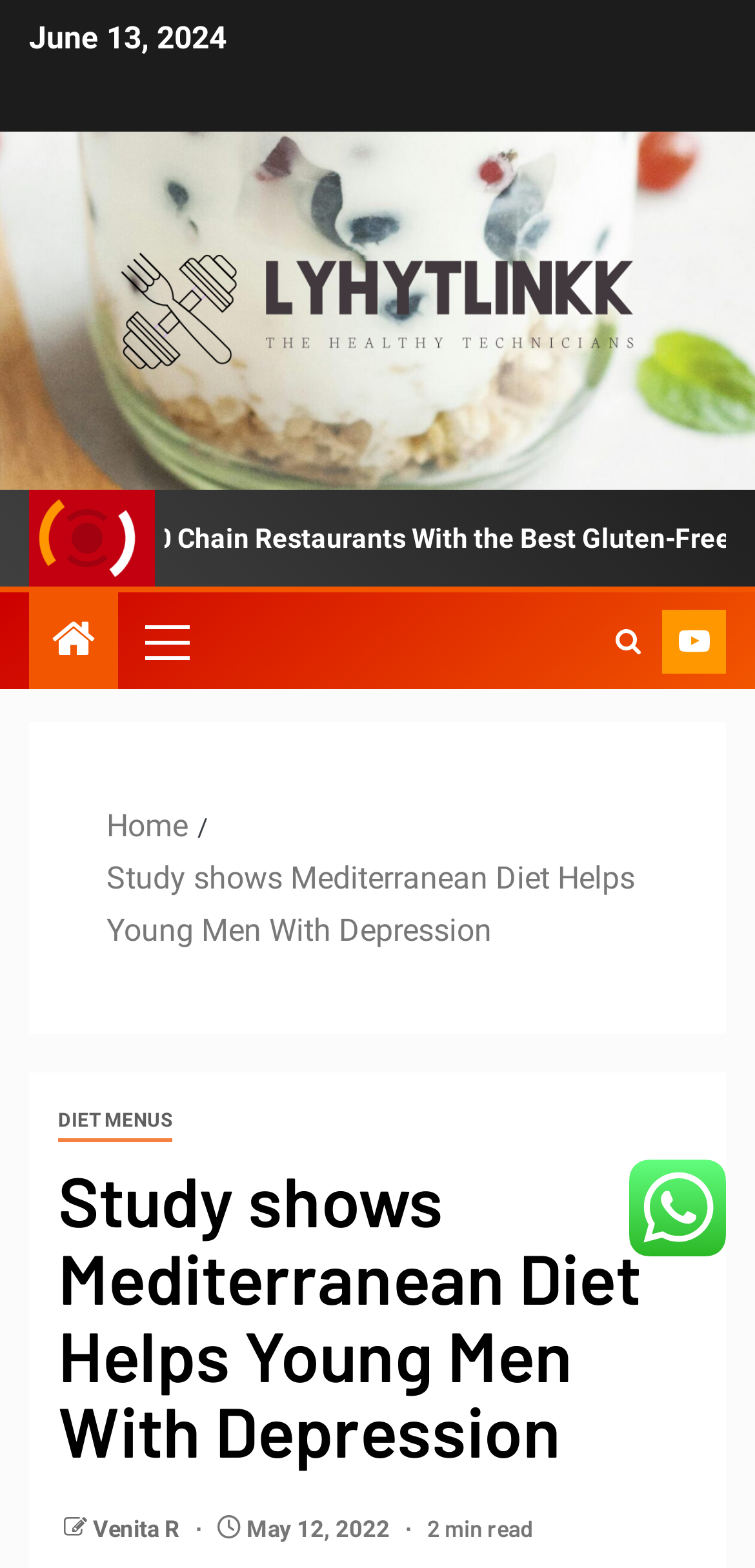Determine the bounding box coordinates of the clickable region to execute the instruction: "Read the article about Mediterranean Diet". The coordinates should be four float numbers between 0 and 1, denoted as [left, top, right, bottom].

[0.077, 0.741, 0.923, 0.937]